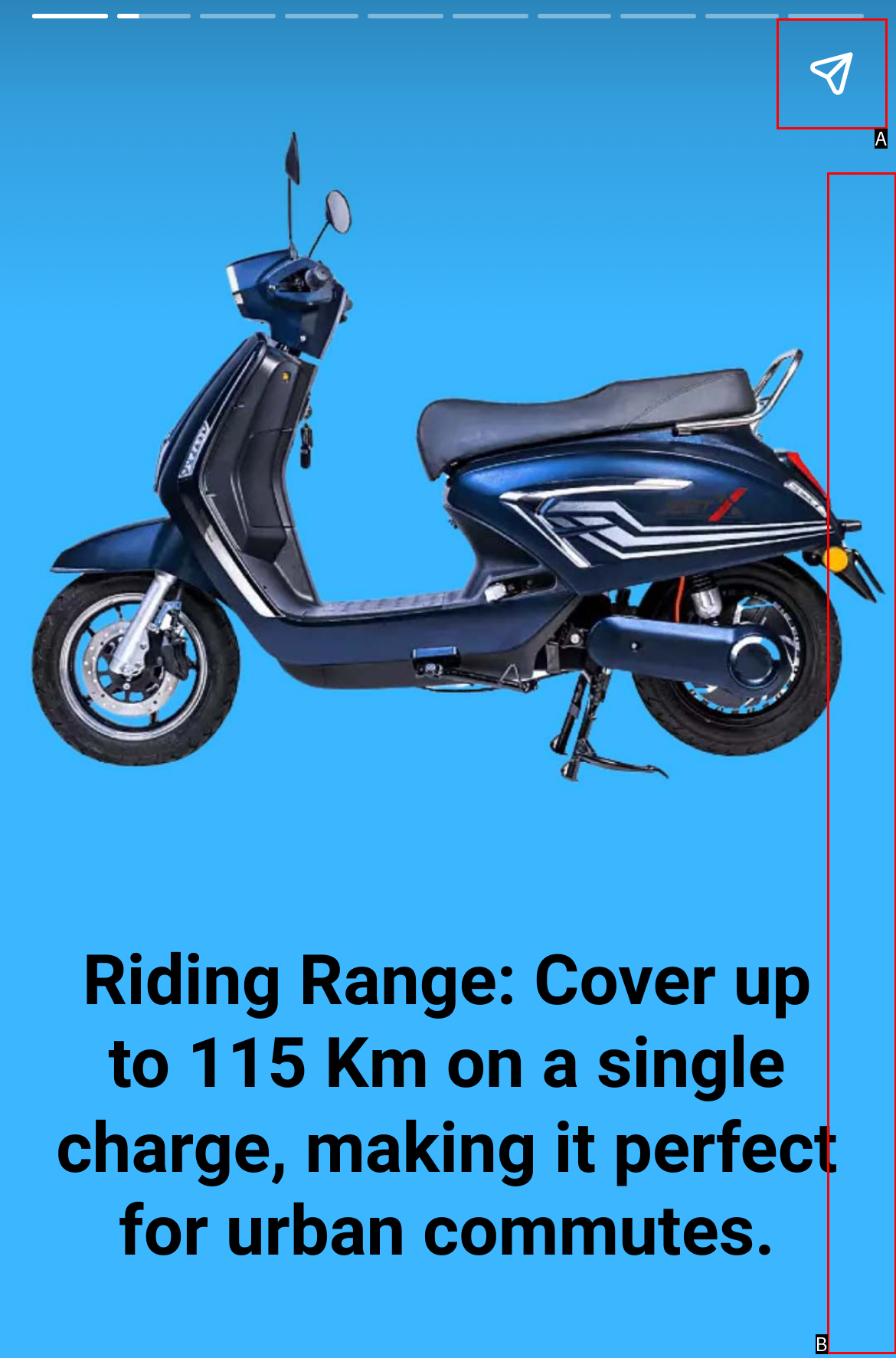Tell me which option best matches this description: aria-label="Share story"
Answer with the letter of the matching option directly from the given choices.

A